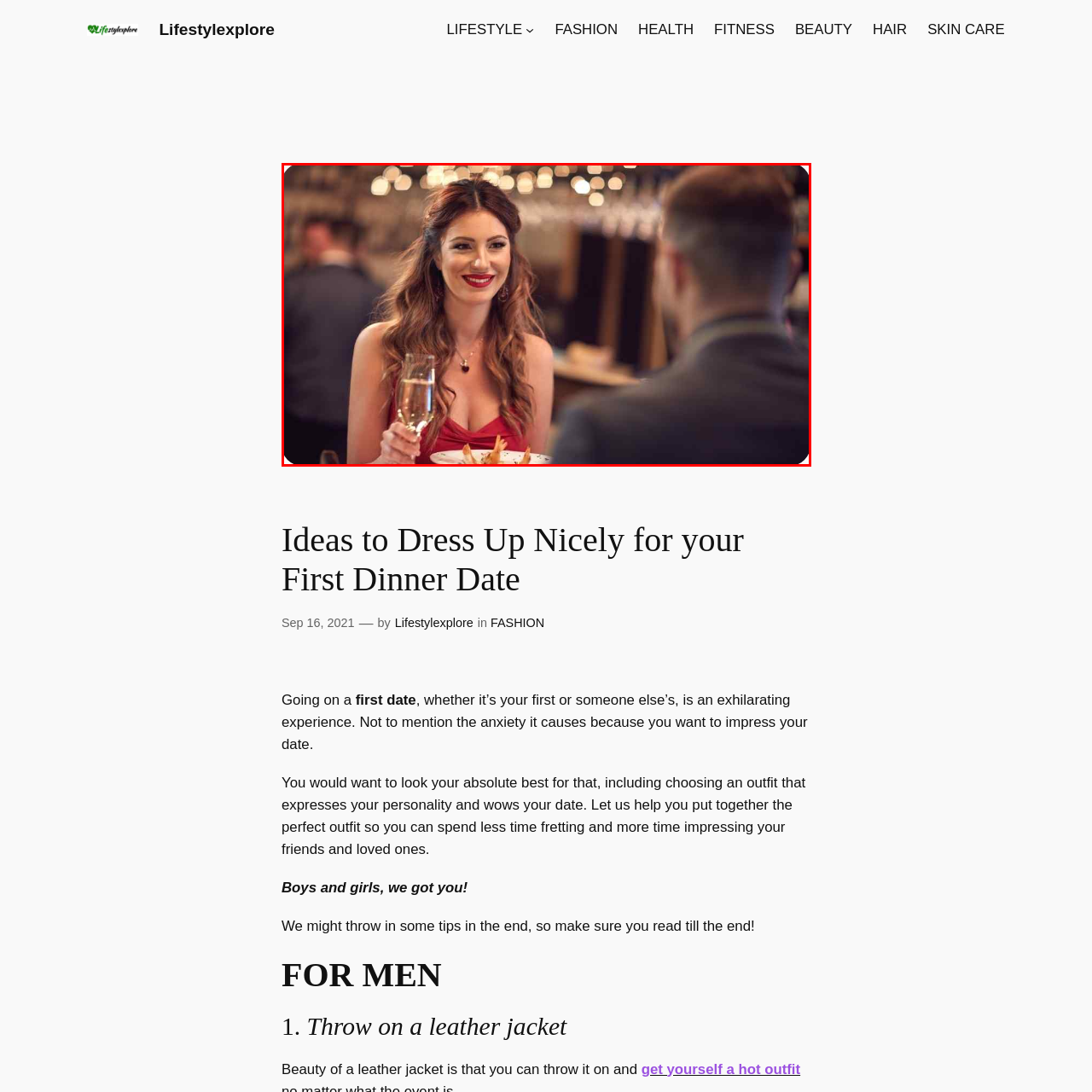Look closely at the image surrounded by the red box, What type of atmosphere is created? Give your answer as a single word or phrase.

romantic